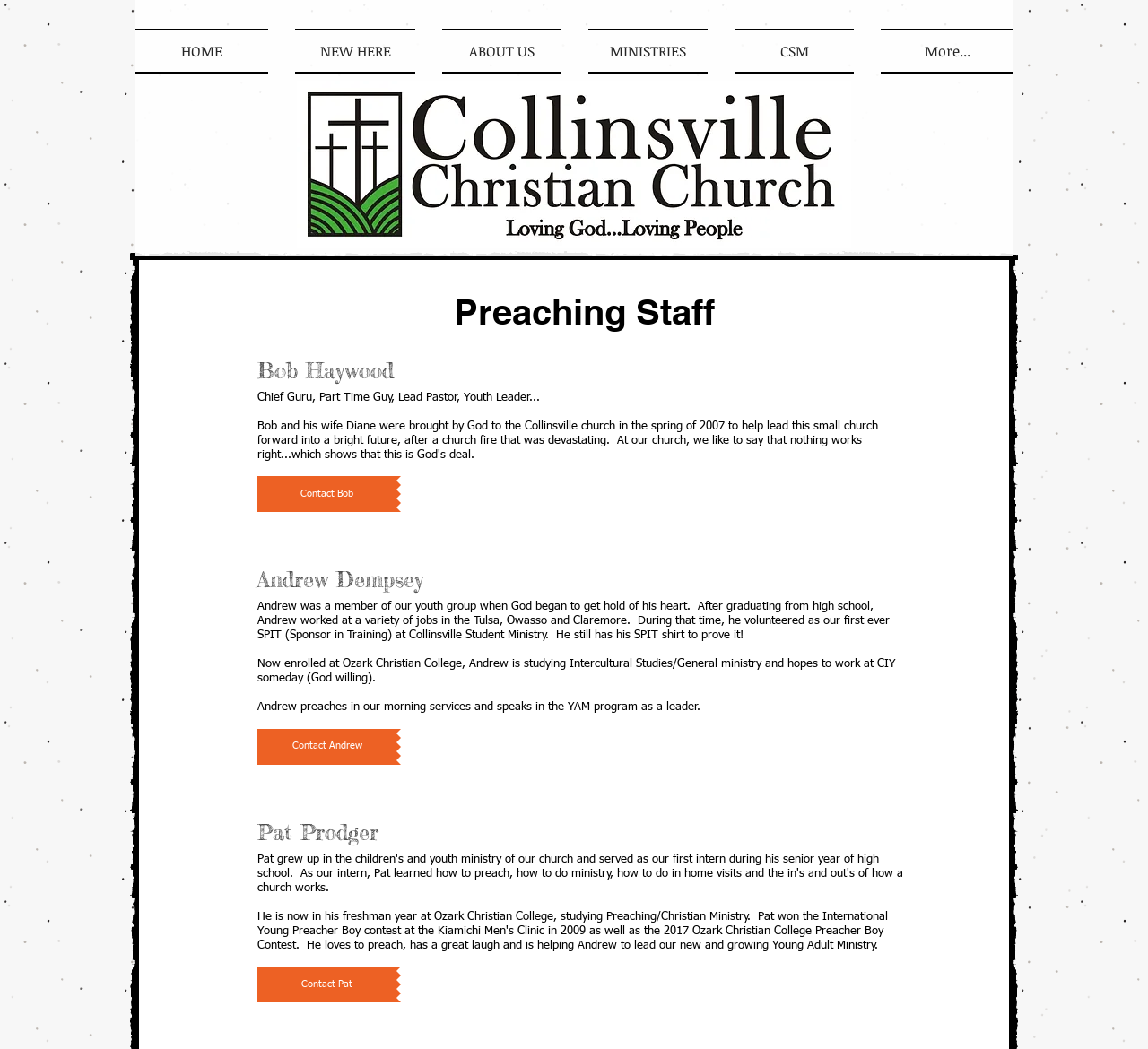Based on the element description, predict the bounding box coordinates (top-left x, top-left y, bottom-right x, bottom-right y) for the UI element in the screenshot: ABOUT US

[0.373, 0.027, 0.501, 0.07]